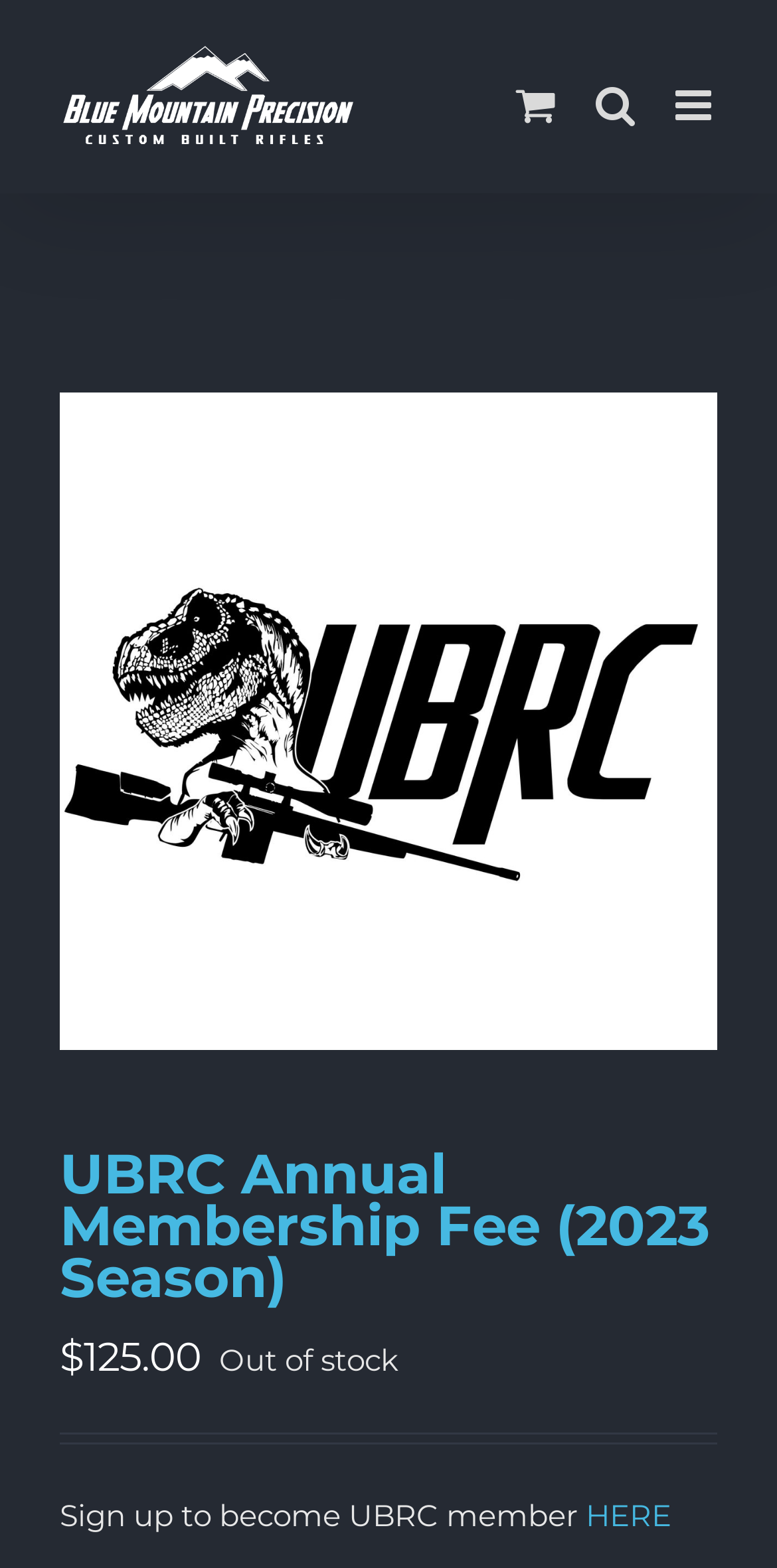Using the provided description: "HERE", find the bounding box coordinates of the corresponding UI element. The output should be four float numbers between 0 and 1, in the format [left, top, right, bottom].

[0.754, 0.954, 0.864, 0.978]